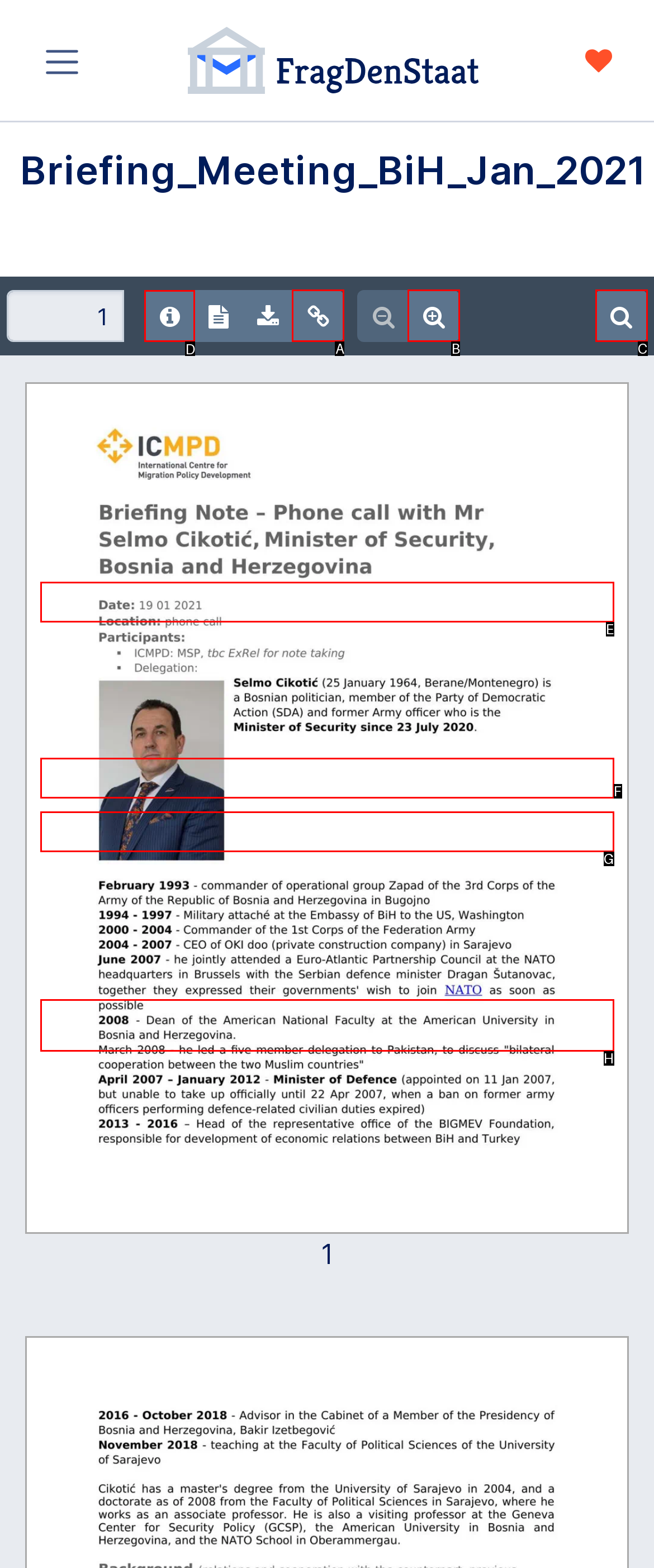Which option should I select to accomplish the task: View document details? Respond with the corresponding letter from the given choices.

D